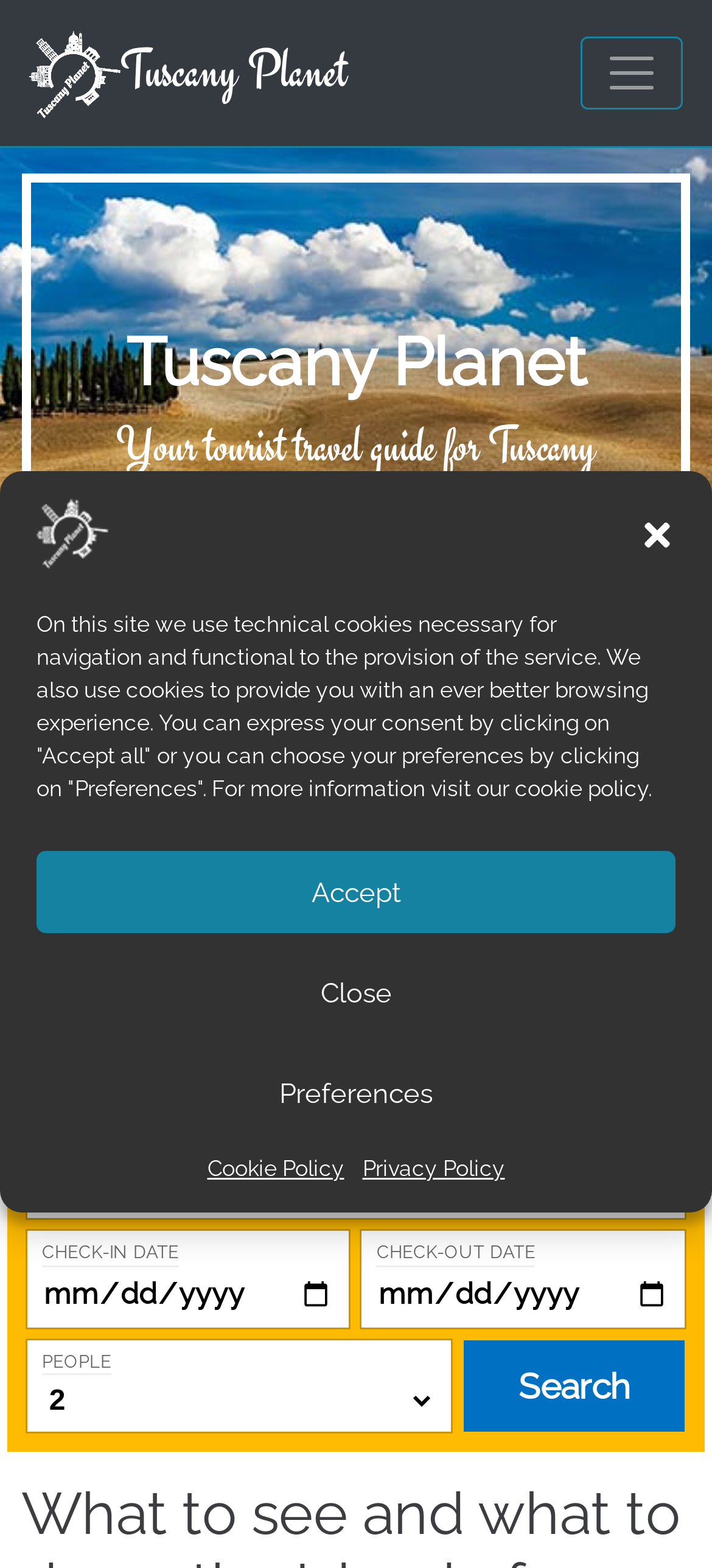Please identify the bounding box coordinates of the element's region that needs to be clicked to fulfill the following instruction: "Click on the link to view SUFFOLK 'N' COOL". The bounding box coordinates should consist of four float numbers between 0 and 1, i.e., [left, top, right, bottom].

None